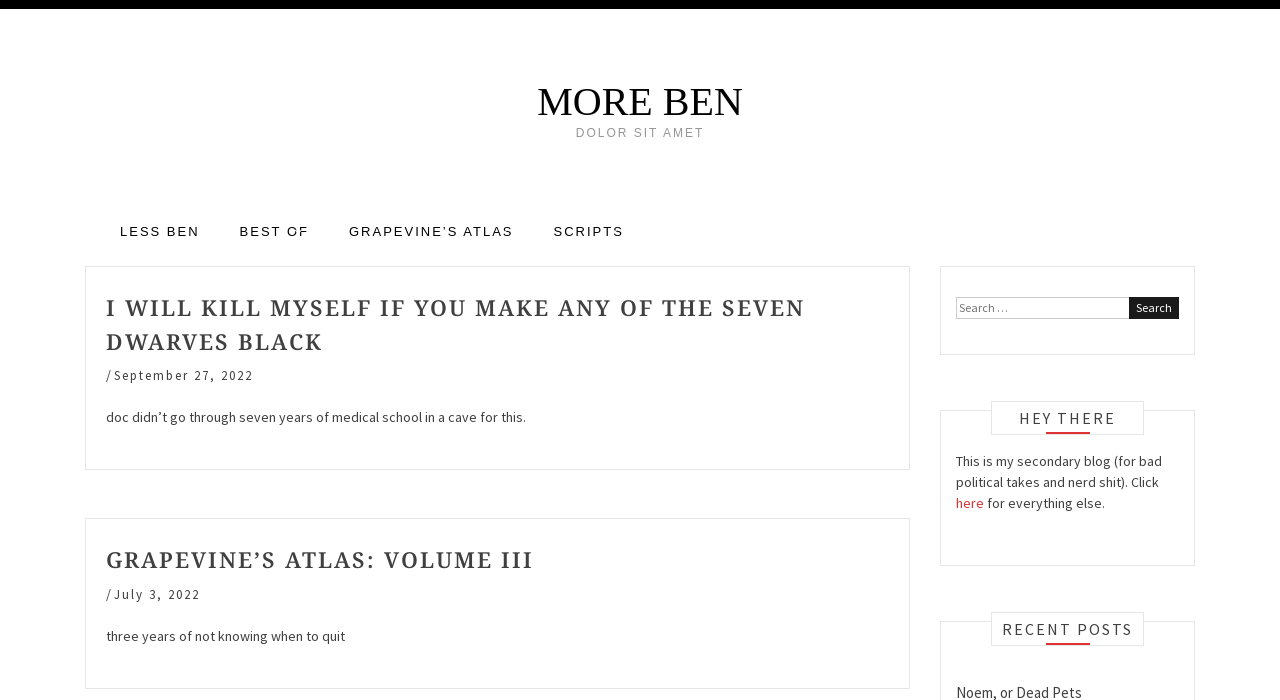Provide a thorough description of the webpage's content and layout.

The webpage appears to be a blog or personal website with a focus on written content. At the top, there is a large heading "MORE BEN" with a link to the same text, followed by a smaller text "DOLOR SIT AMET". Below this, there are four links: "LESS BEN", "BEST OF", "GRAPEVINE'S ATLAS", and "SCRIPTS".

The main content of the page is divided into two sections, each containing an article with a heading, text, and a date. The first article has a heading "I WILL KILL MYSELF IF YOU MAKE ANY OF THE SEVEN DWARVES BLACK" with a link to the same text, followed by a date "September 27, 2022" and a paragraph of text. The second article has a heading "GRAPEVINE'S ATLAS: VOLUME III" with a link to the same text, followed by a date "July 3, 2022" and a paragraph of text.

To the right of the articles, there is a search box with a label "Search for:" and a button labeled "Search". Below the search box, there is a heading "HEY THERE" followed by a paragraph of text that mentions a secondary blog and provides a link to "everything else". Finally, there is a heading "RECENT POSTS" at the bottom of the page.

Overall, the webpage has a simple layout with a focus on presenting written content and providing navigation links to other parts of the website.